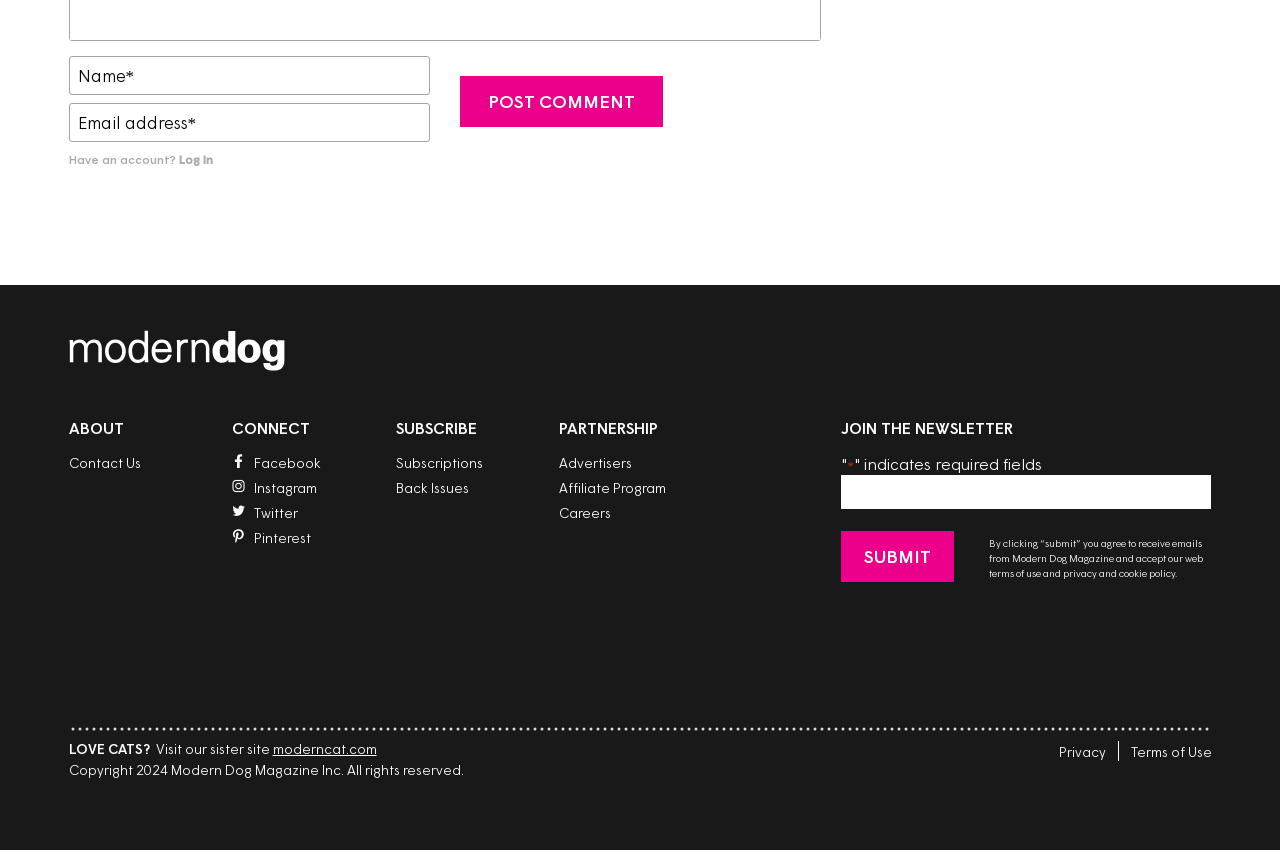What is the purpose of the textbox at the top?
Answer the question based on the image using a single word or a brief phrase.

Enter name